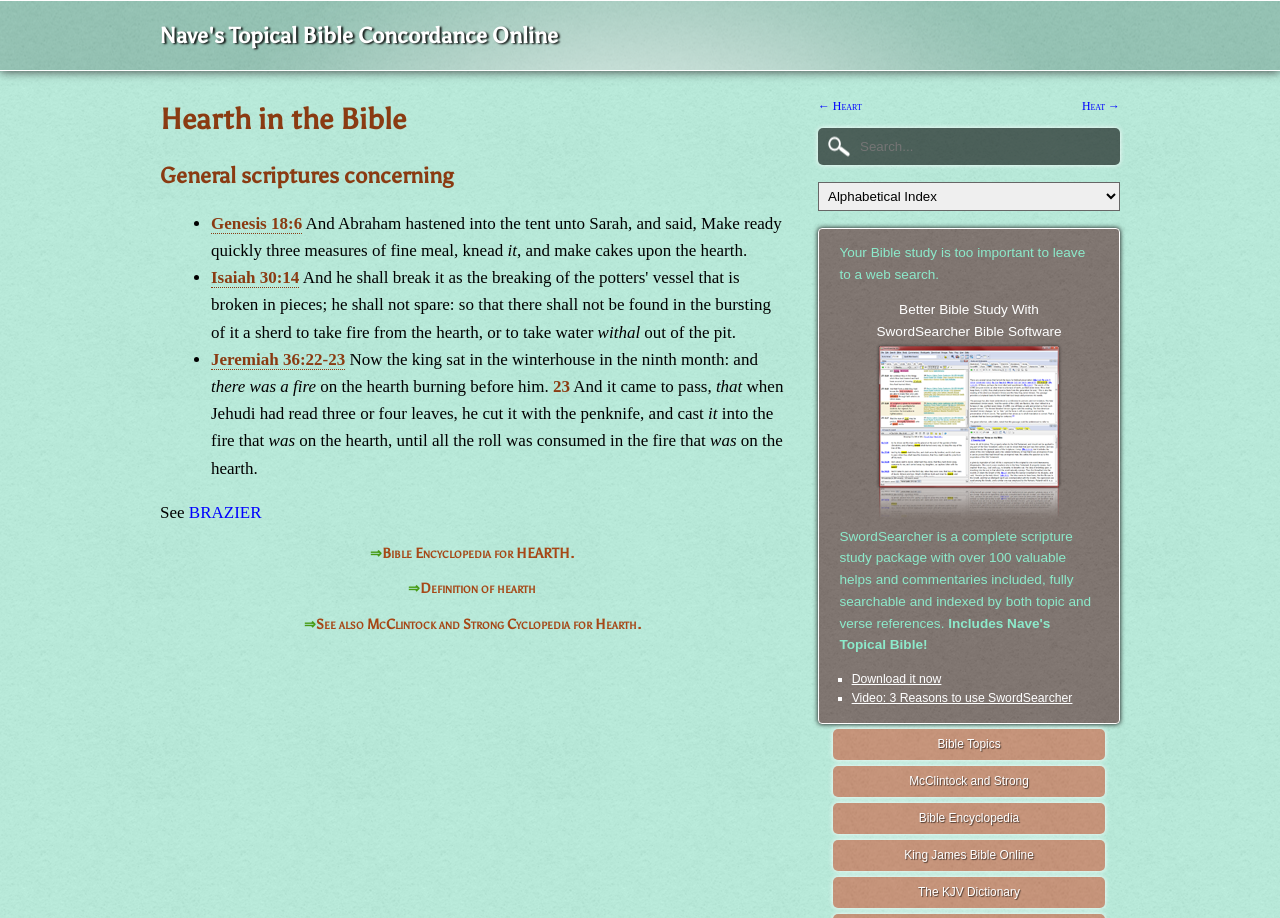Please specify the bounding box coordinates of the element that should be clicked to execute the given instruction: 'View Bible Topics'. Ensure the coordinates are four float numbers between 0 and 1, expressed as [left, top, right, bottom].

[0.651, 0.795, 0.863, 0.828]